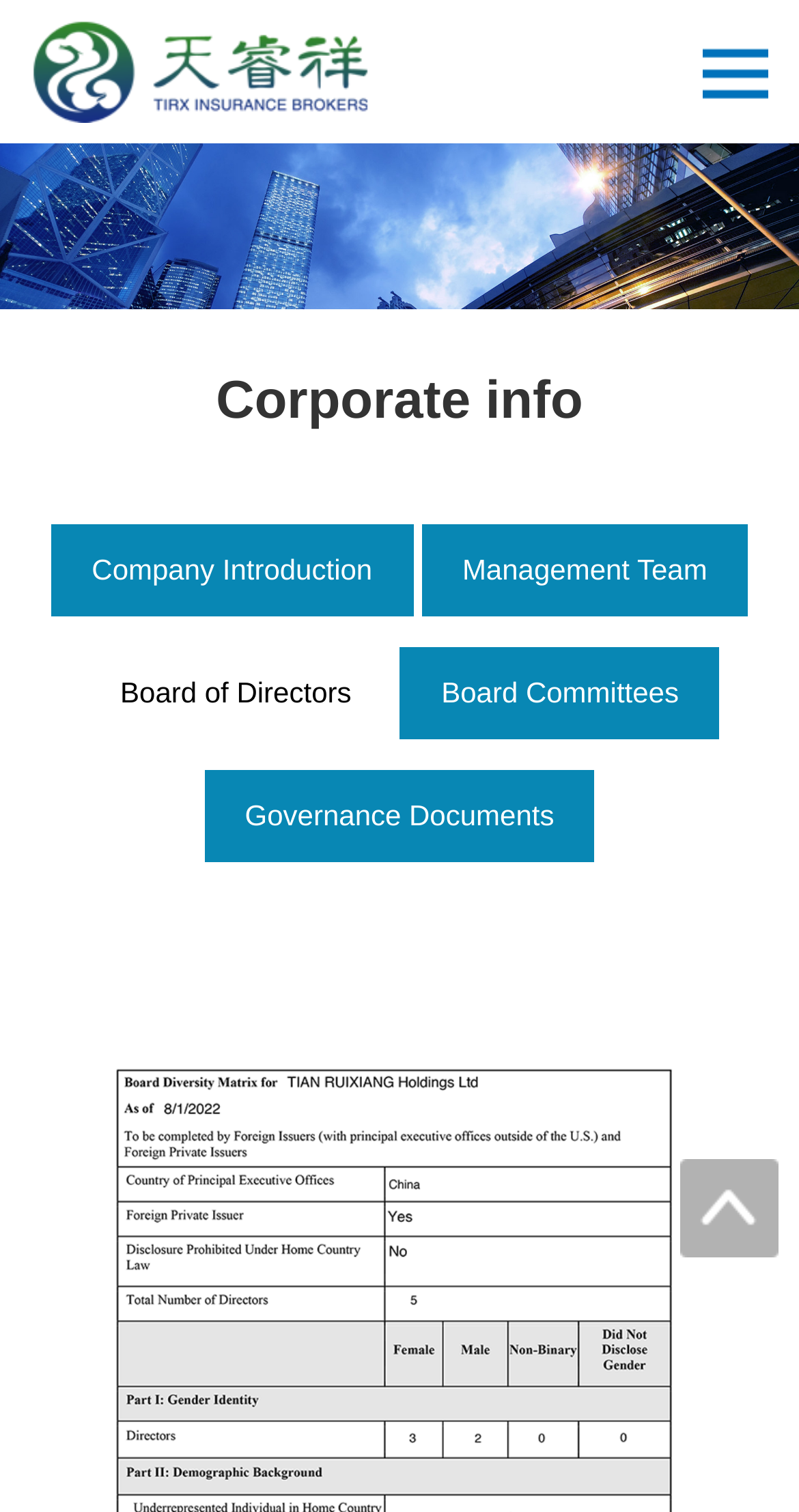Provide a thorough description of this webpage.

The webpage is about the corporate information of Tian Ruixiang Holdings Ltd, specifically focusing on the Board of Directors. 

At the top-left corner, there is a link and an image side by side. The image is slightly larger and extends below the link. 

On the right side of the page, near the top, there is another image. 

Below these elements, there is a large banner image that spans the entire width of the page. 

The main content of the page starts with a heading that reads "Corporate info". 

Below the heading, there are five links arranged horizontally, with some space between them. The links are labeled "Company Introduction", "Management Team", "Board of Directors", "Board Committees", and "Governance Documents". The "Board of Directors" link is positioned slightly above the others. 

At the bottom-right corner of the page, there is a small link with a non-breaking space character.